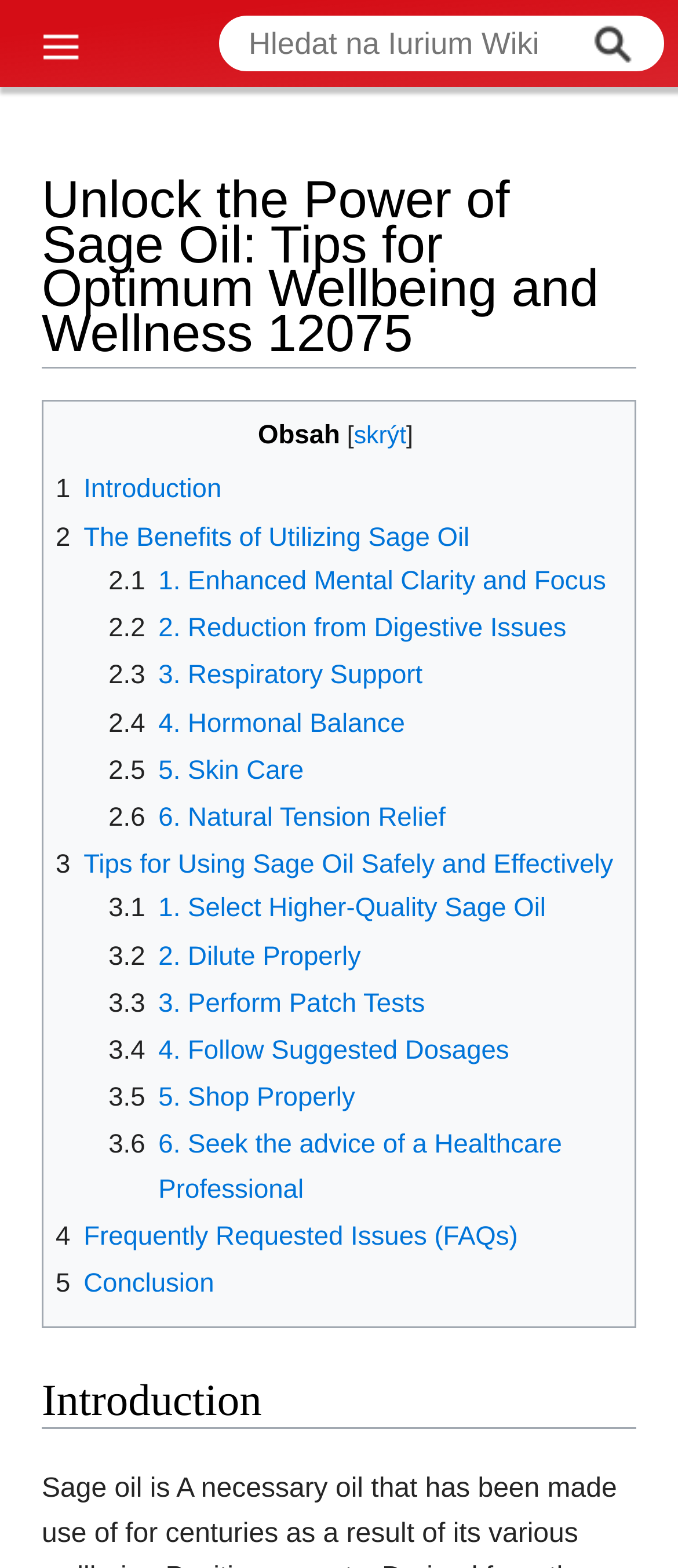What is the purpose of the searchbox?
Based on the image, respond with a single word or phrase.

To search the wiki